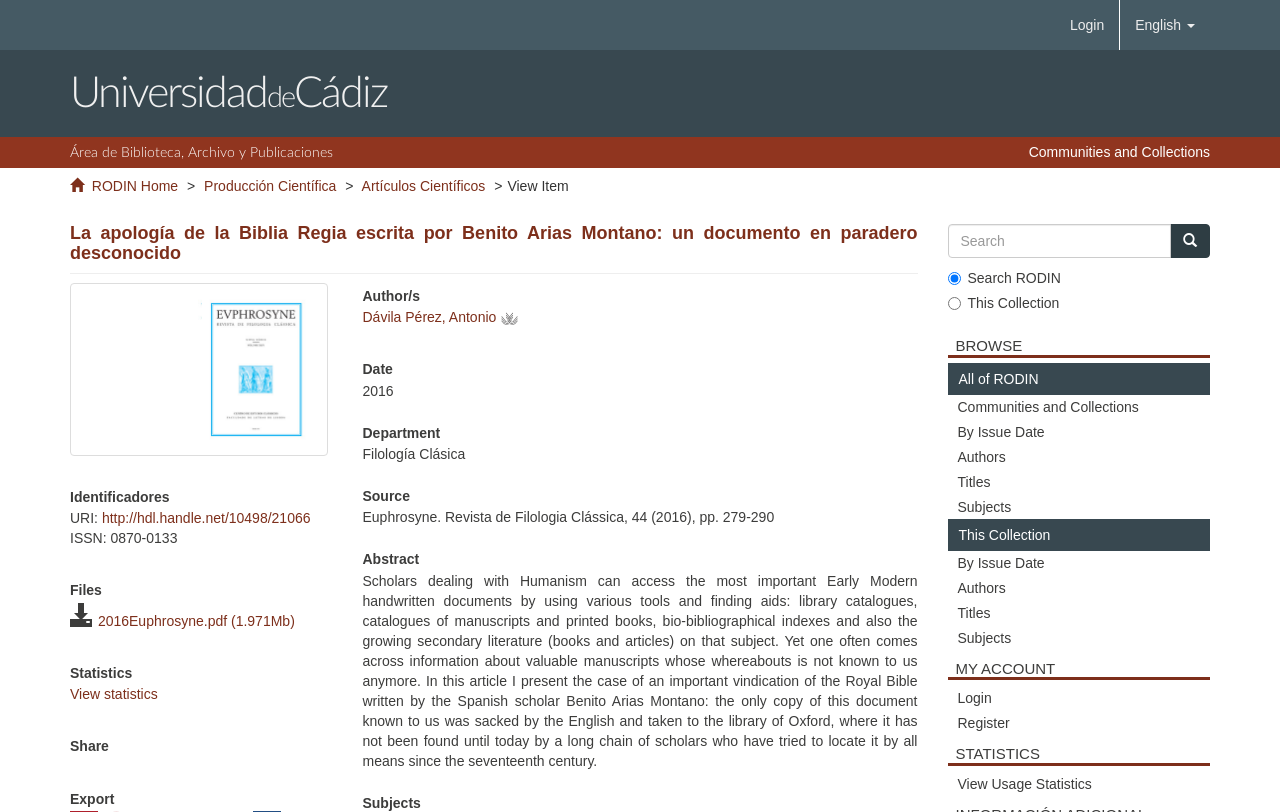Identify the bounding box coordinates for the UI element described as: "Subjects".

[0.74, 0.769, 0.945, 0.801]